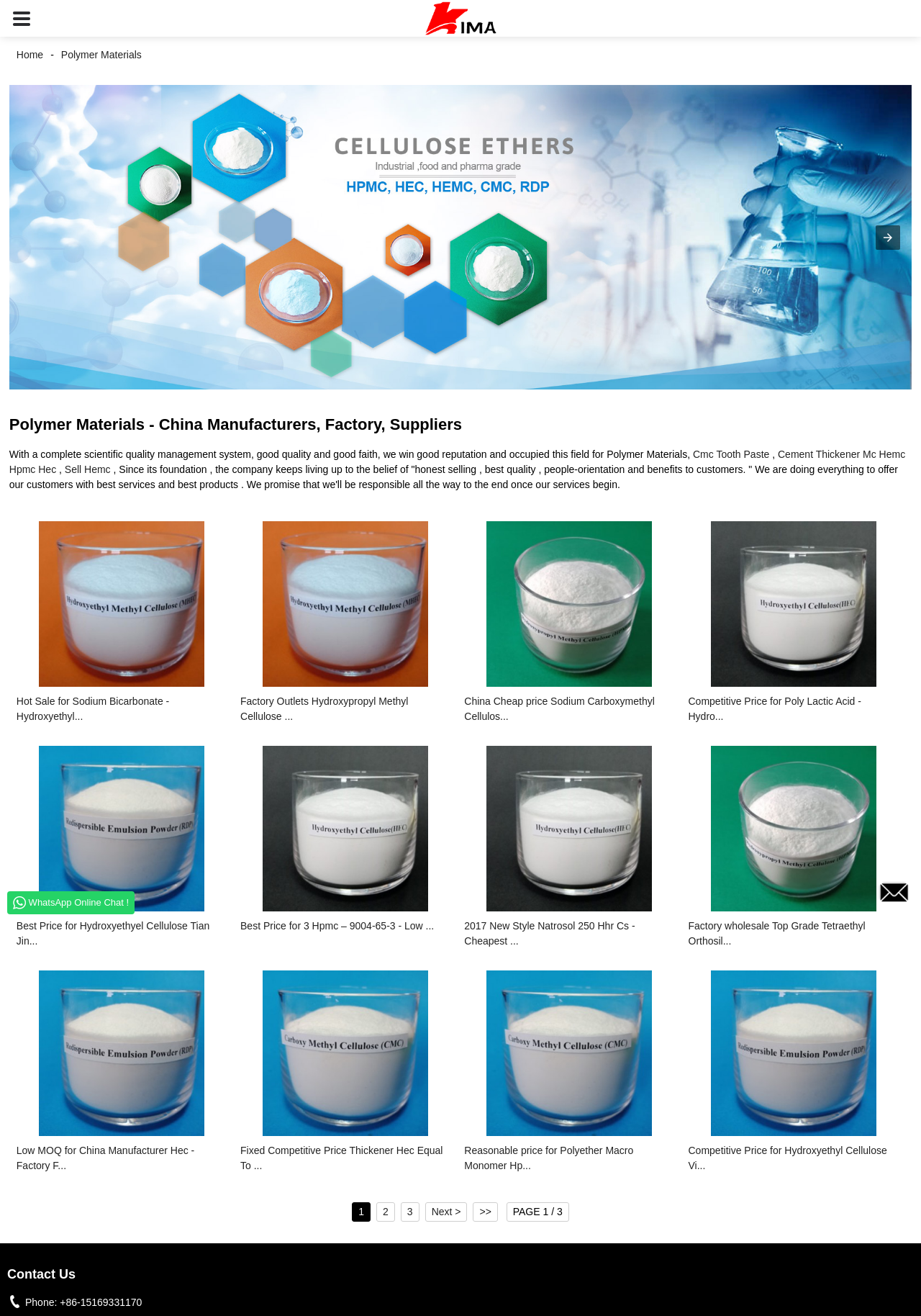What is the company's quality management system?
Based on the image, give a one-word or short phrase answer.

complete scientific